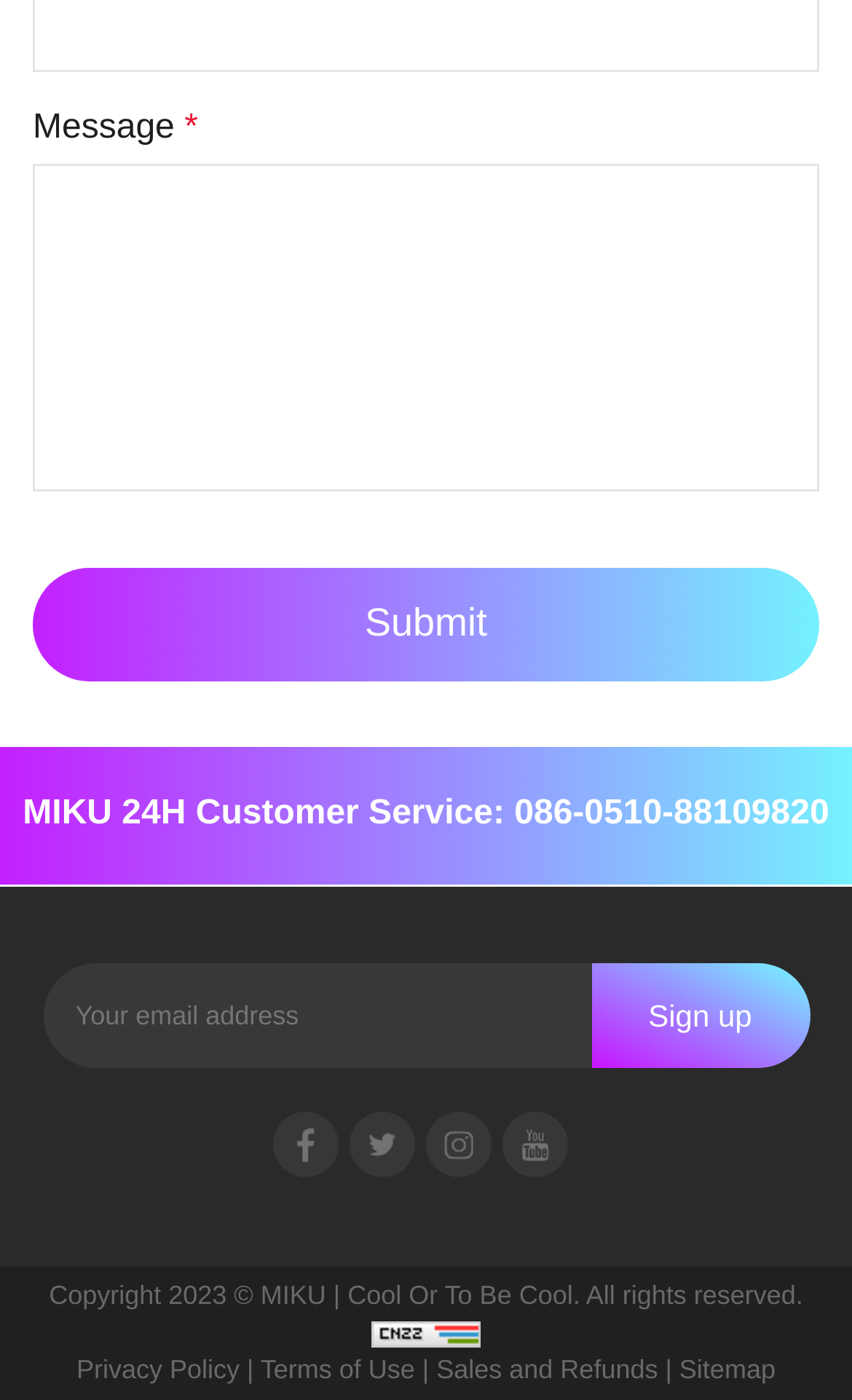How many links are there at the bottom of the webpage?
Please give a detailed and thorough answer to the question, covering all relevant points.

There are six links at the bottom of the webpage, including 'Privacy Policy', 'Terms of Use', 'Sales and Refunds', 'Sitemap', '站长统计', and 'Copyright 2023 © MIKU | Cool Or To Be Cool. All rights reserved.'.